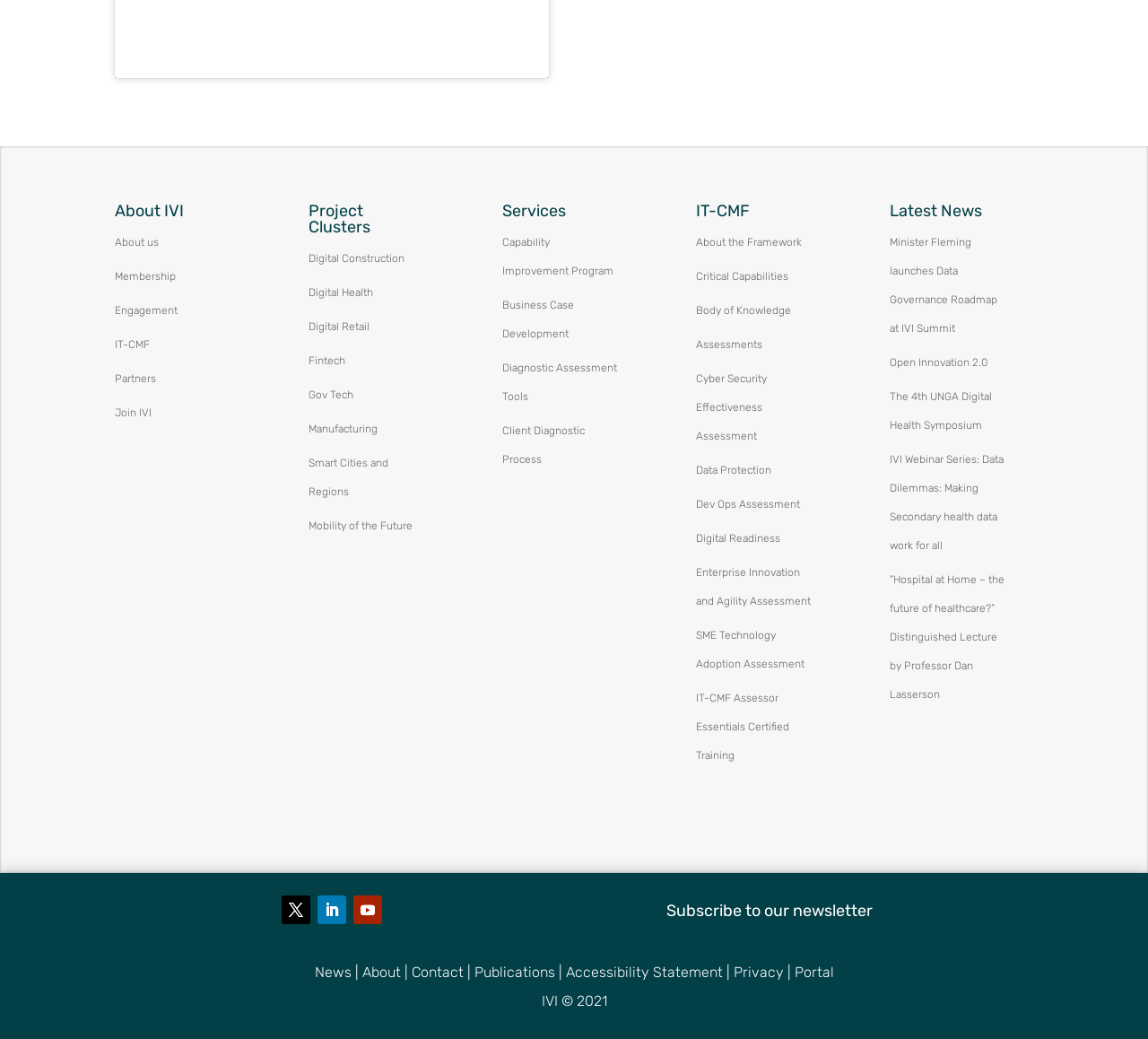How many social media links are there at the bottom of the page?
Answer the question using a single word or phrase, according to the image.

3